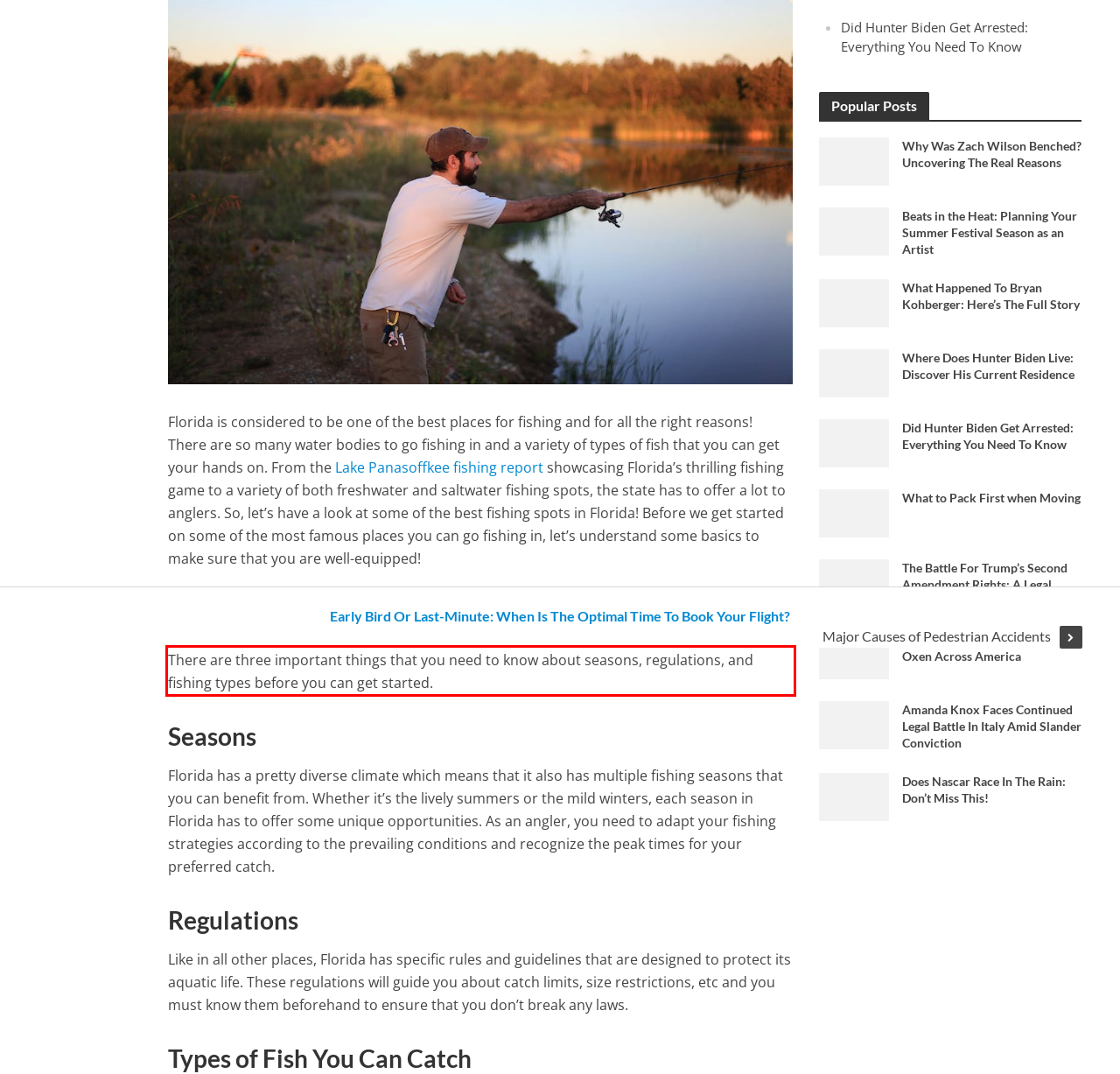Please look at the screenshot provided and find the red bounding box. Extract the text content contained within this bounding box.

There are three important things that you need to know about seasons, regulations, and fishing types before you can get started.